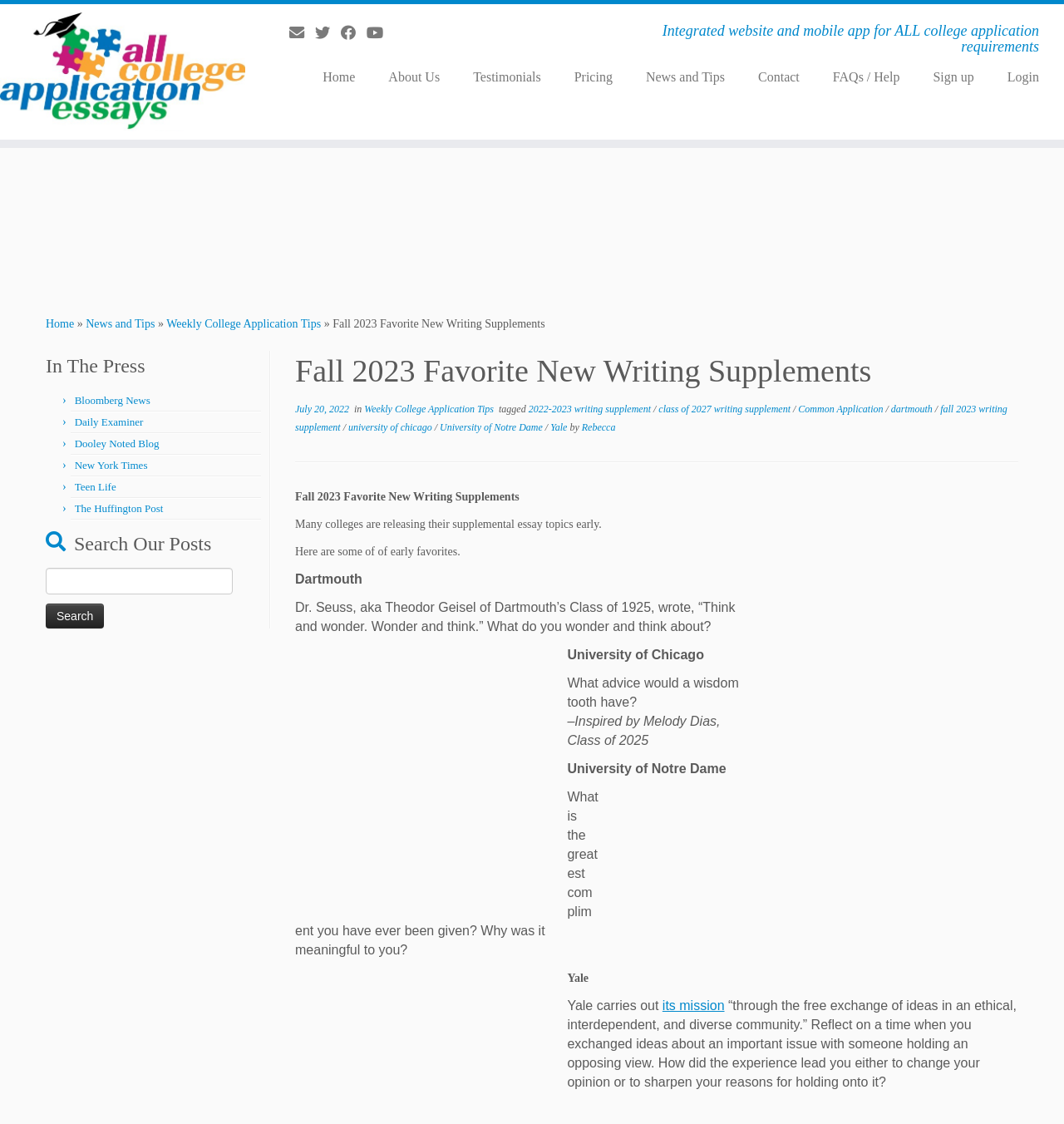Please identify the bounding box coordinates of the area that needs to be clicked to fulfill the following instruction: "Follow me on Twitter."

[0.296, 0.022, 0.32, 0.037]